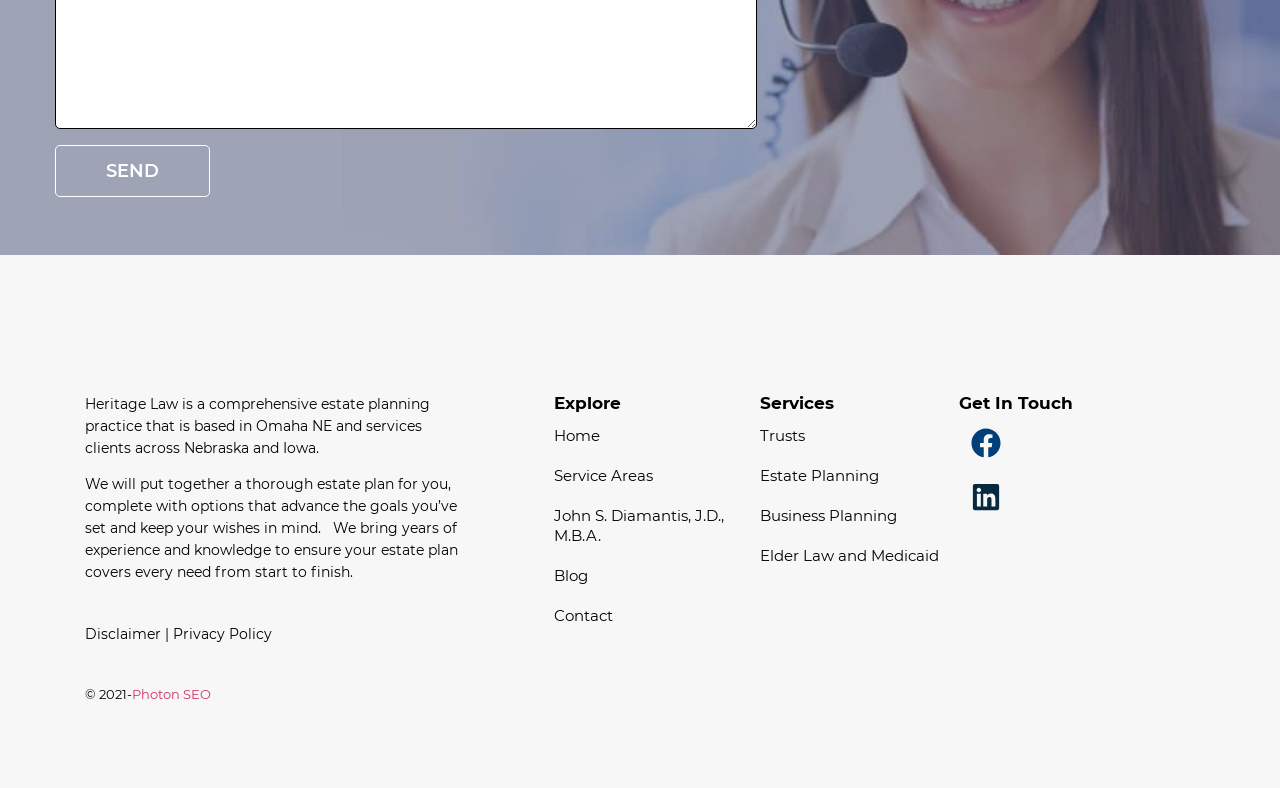Could you find the bounding box coordinates of the clickable area to complete this instruction: "Explore the Services"?

[0.594, 0.499, 0.652, 0.524]